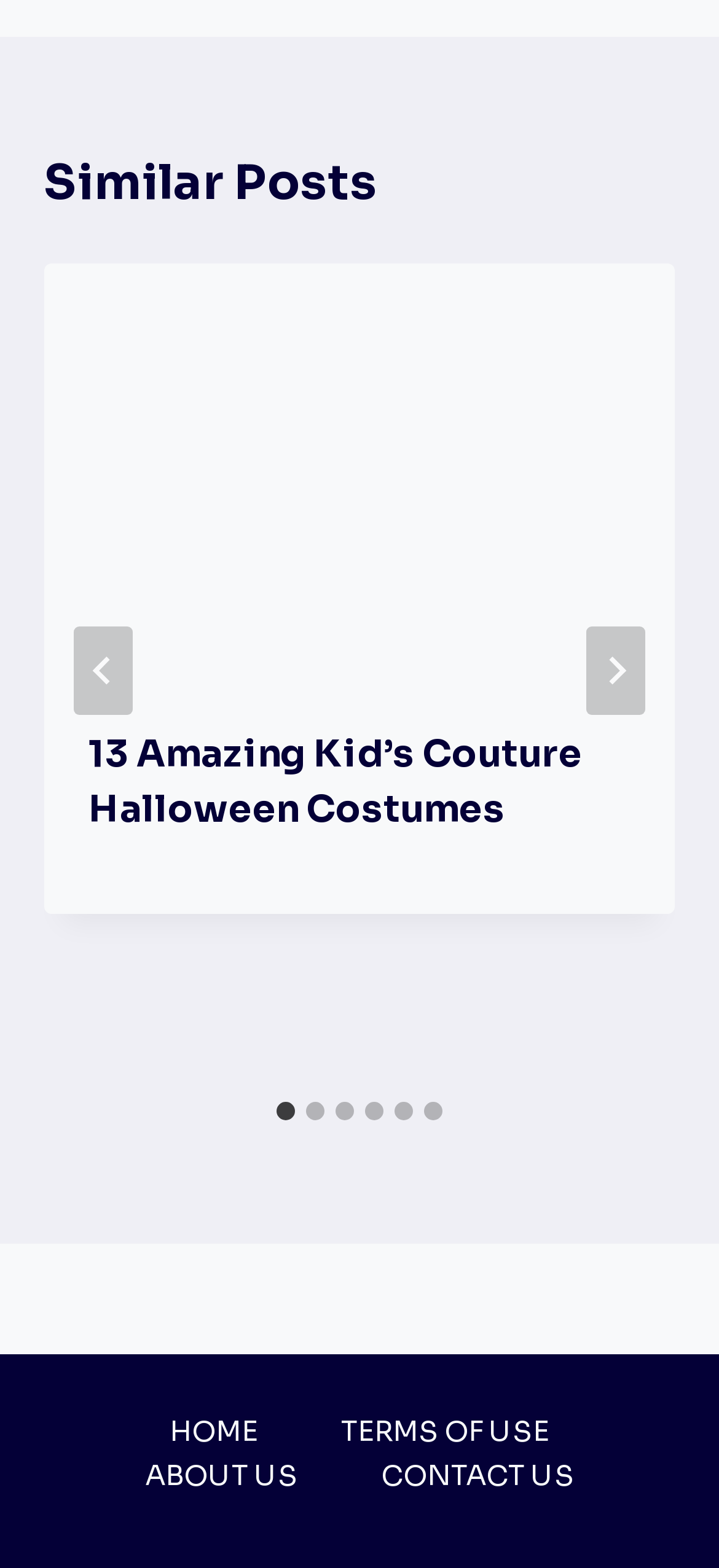Give a short answer using one word or phrase for the question:
How many slides are there in total?

6